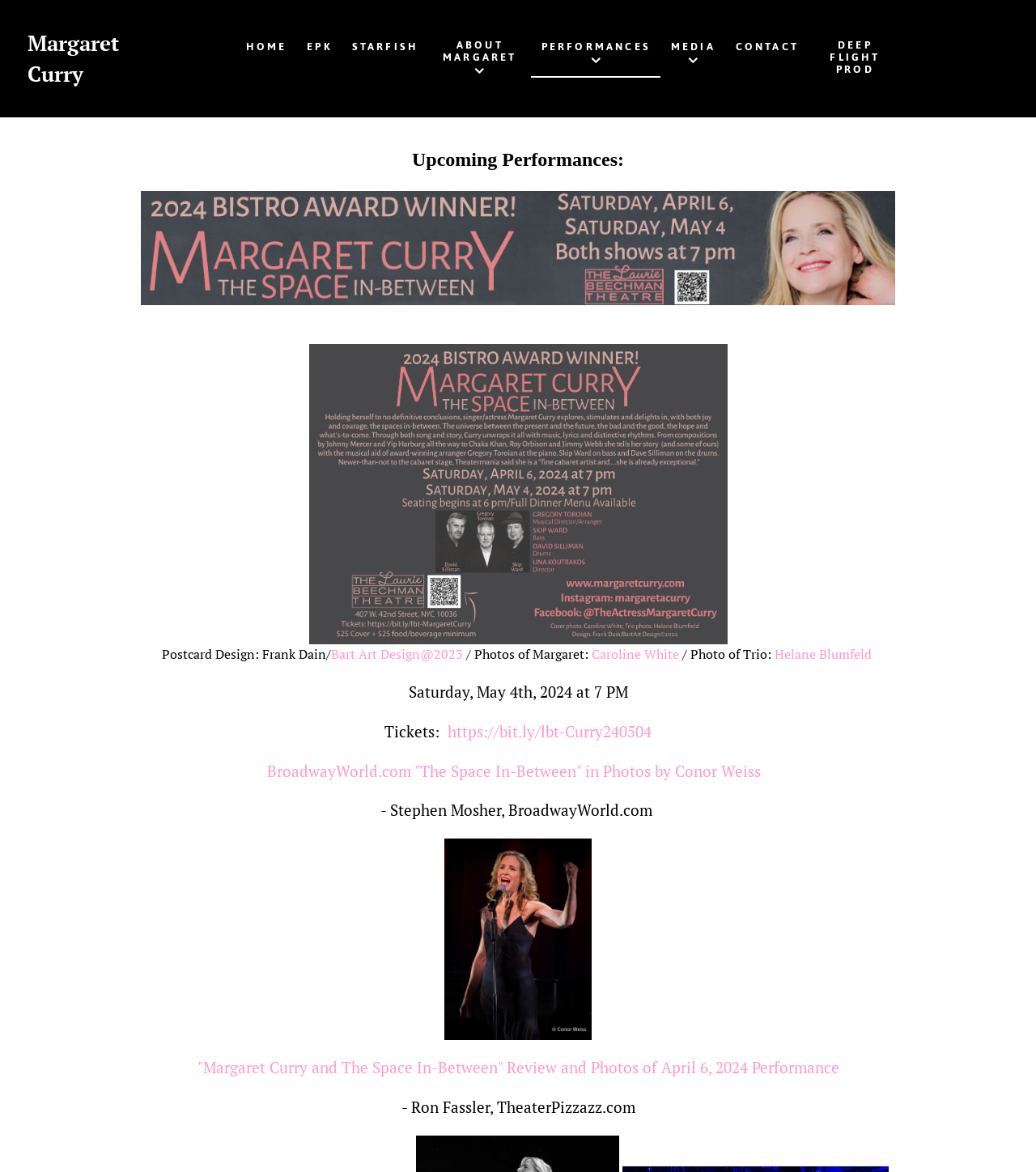Pinpoint the bounding box coordinates of the area that must be clicked to complete this instruction: "view beer options".

None